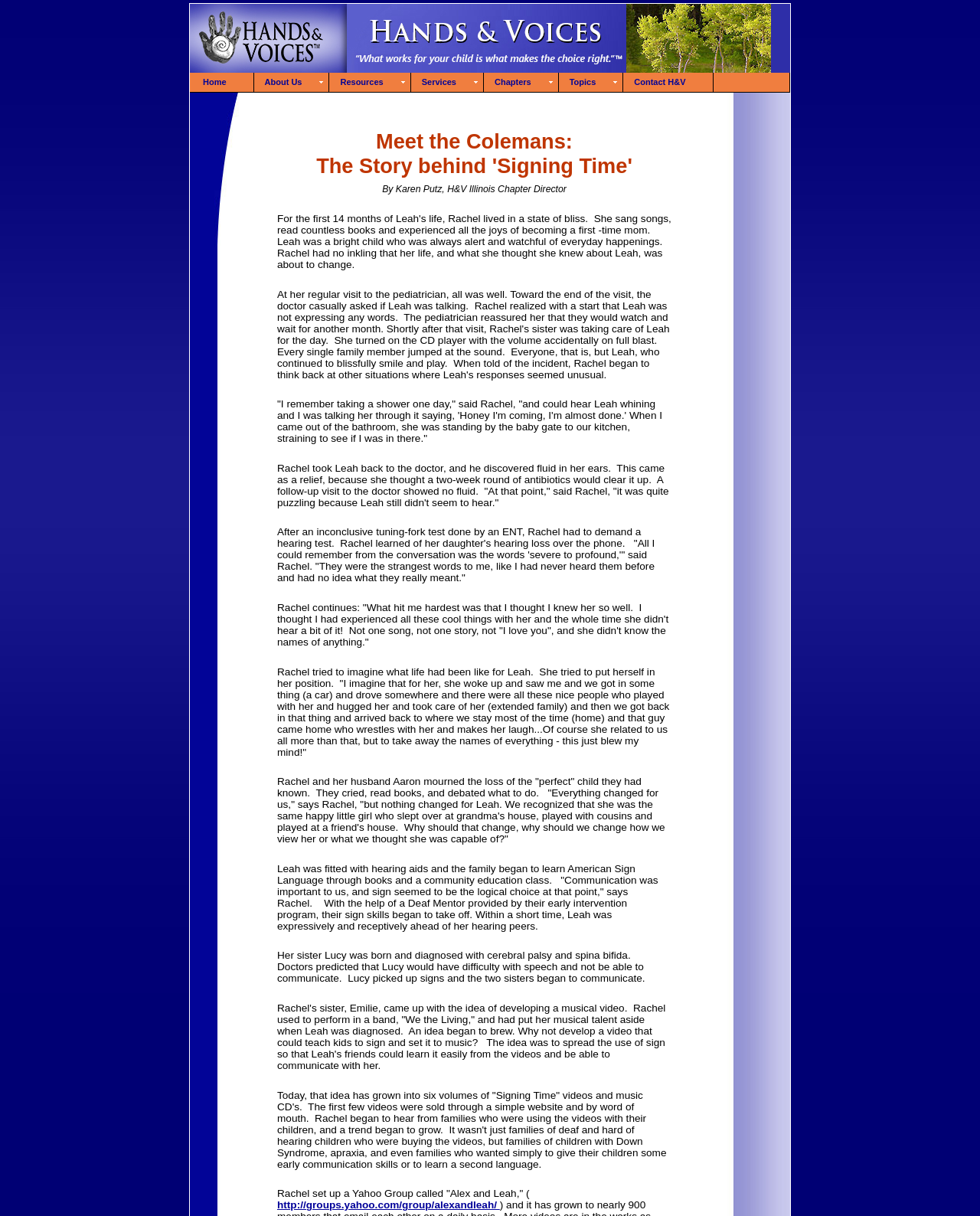Determine the webpage's heading and output its text content.

Meet the Colemans:
The Story behind 'Signing Time'